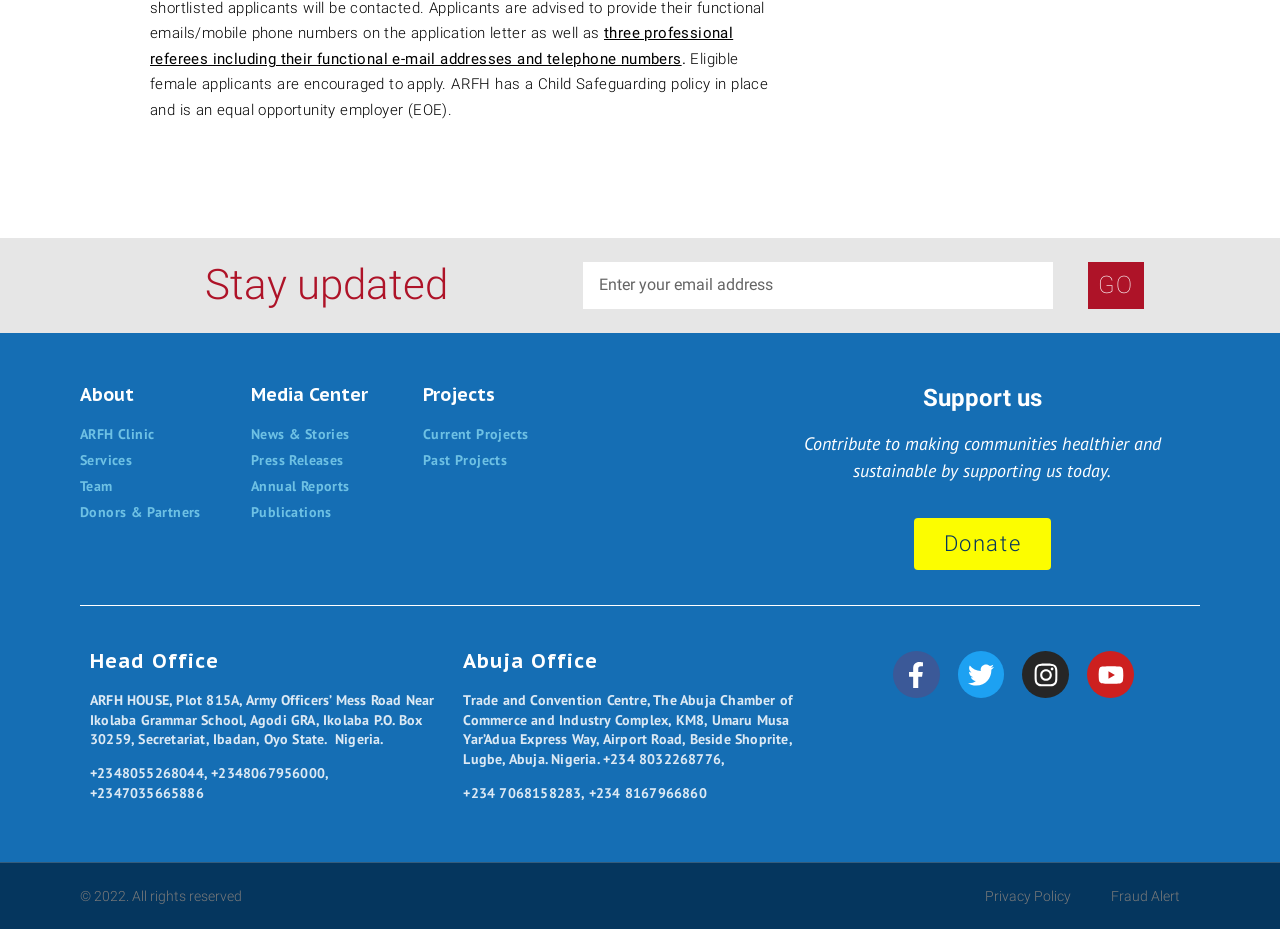What is the theme of the 'Projects' section?
Can you provide a detailed and comprehensive answer to the question?

The 'Projects' section has links to 'Current Projects' and 'Past Projects', which implies that this section is about showcasing the projects undertaken by ARFH.